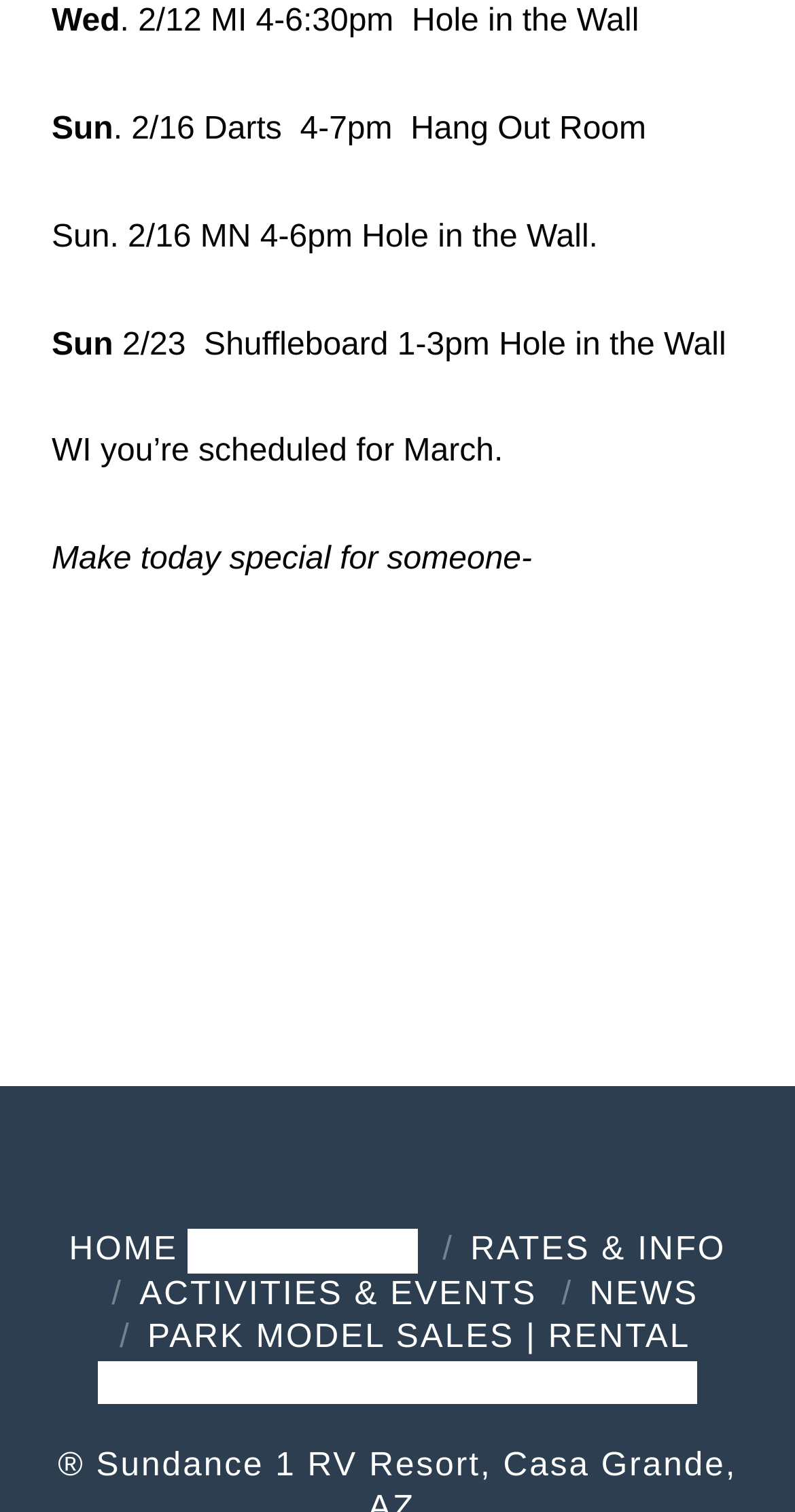What is the time for Shuffleboard on 2/23?
Refer to the image and provide a detailed answer to the question.

By examining the StaticText elements, I found the time for Shuffleboard on 2/23 is mentioned as '2/23 Shuffleboard 1-3pm Hole in the Wall', so the answer is 1-3pm.